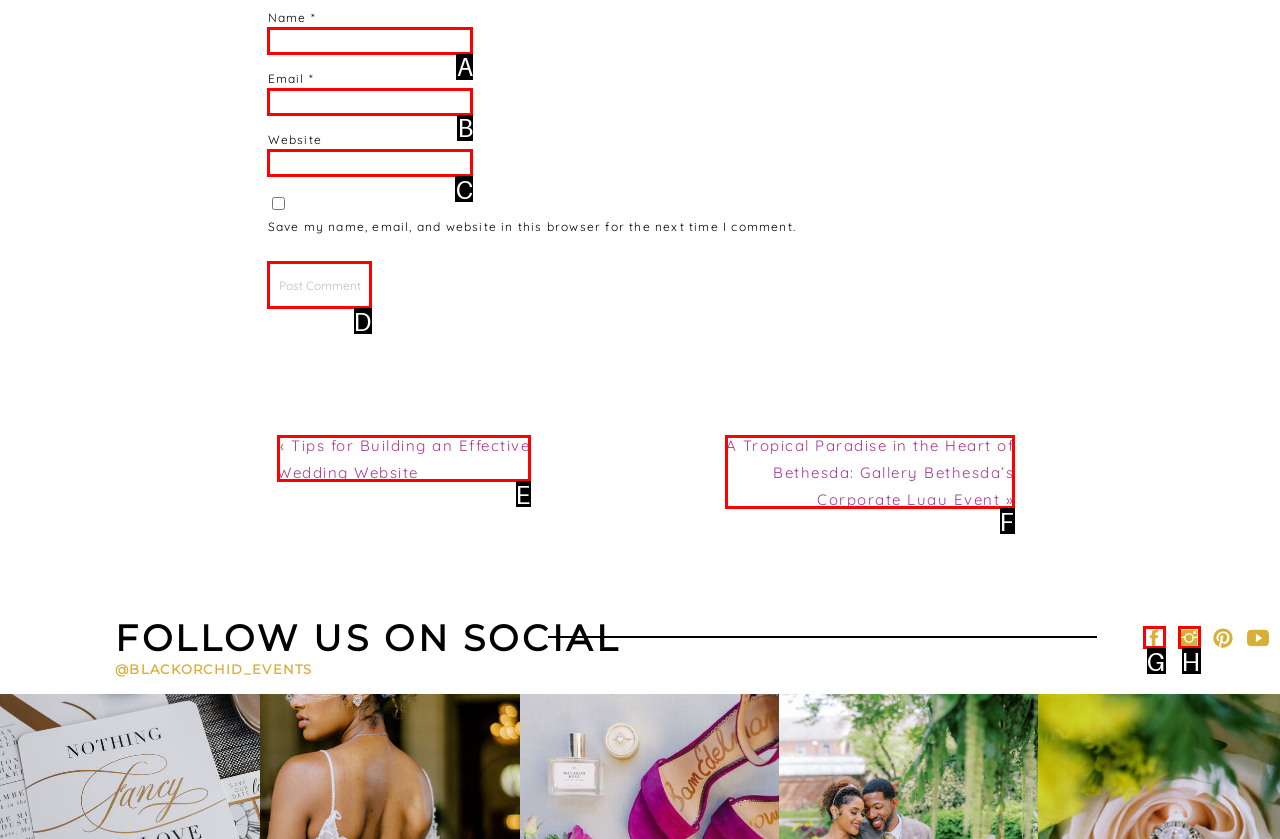Identify the letter of the option that should be selected to accomplish the following task: Click the Post Comment button. Provide the letter directly.

D